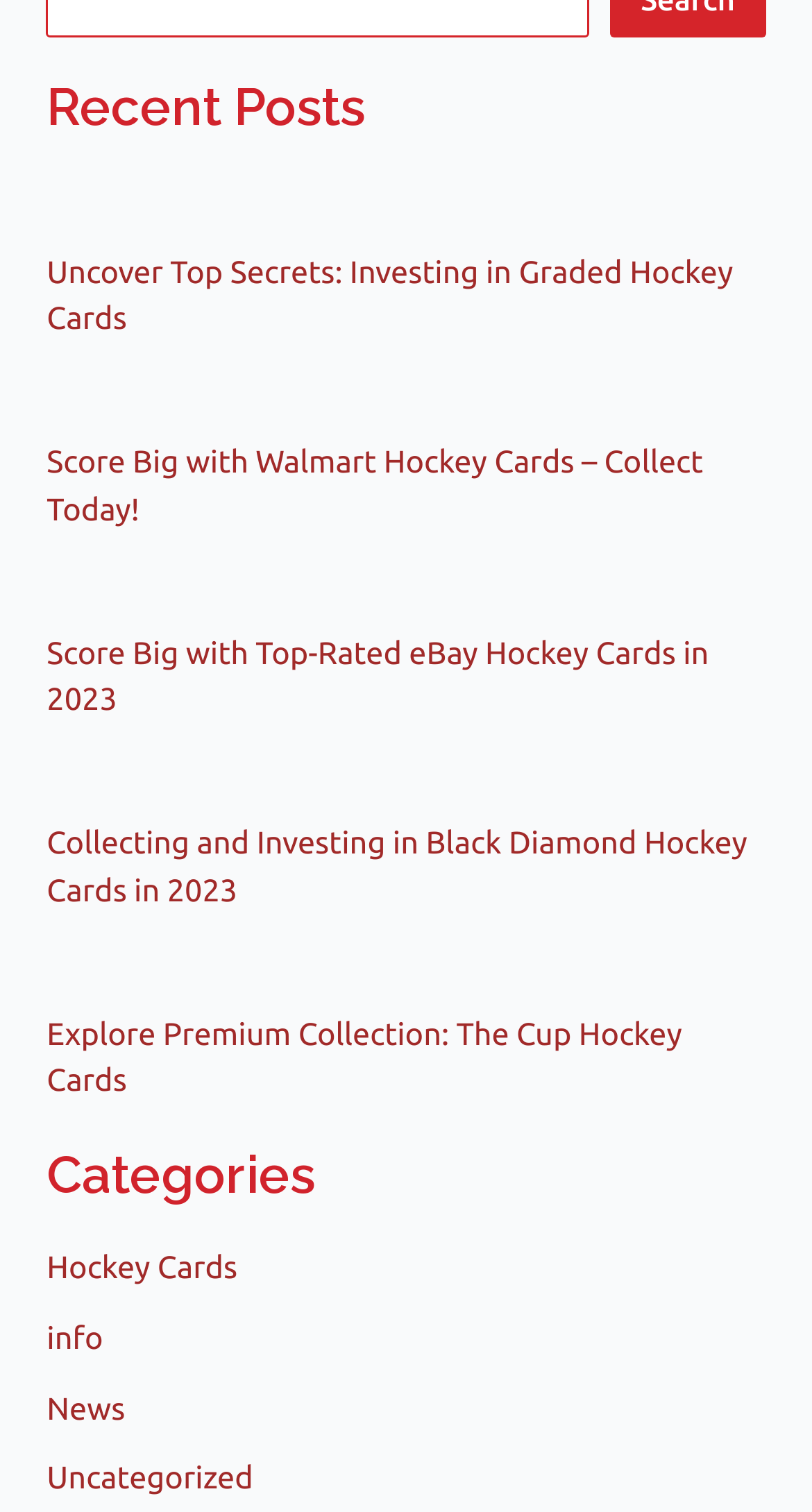Given the element description: "Hockey Cards", predict the bounding box coordinates of this UI element. The coordinates must be four float numbers between 0 and 1, given as [left, top, right, bottom].

[0.058, 0.826, 0.292, 0.85]